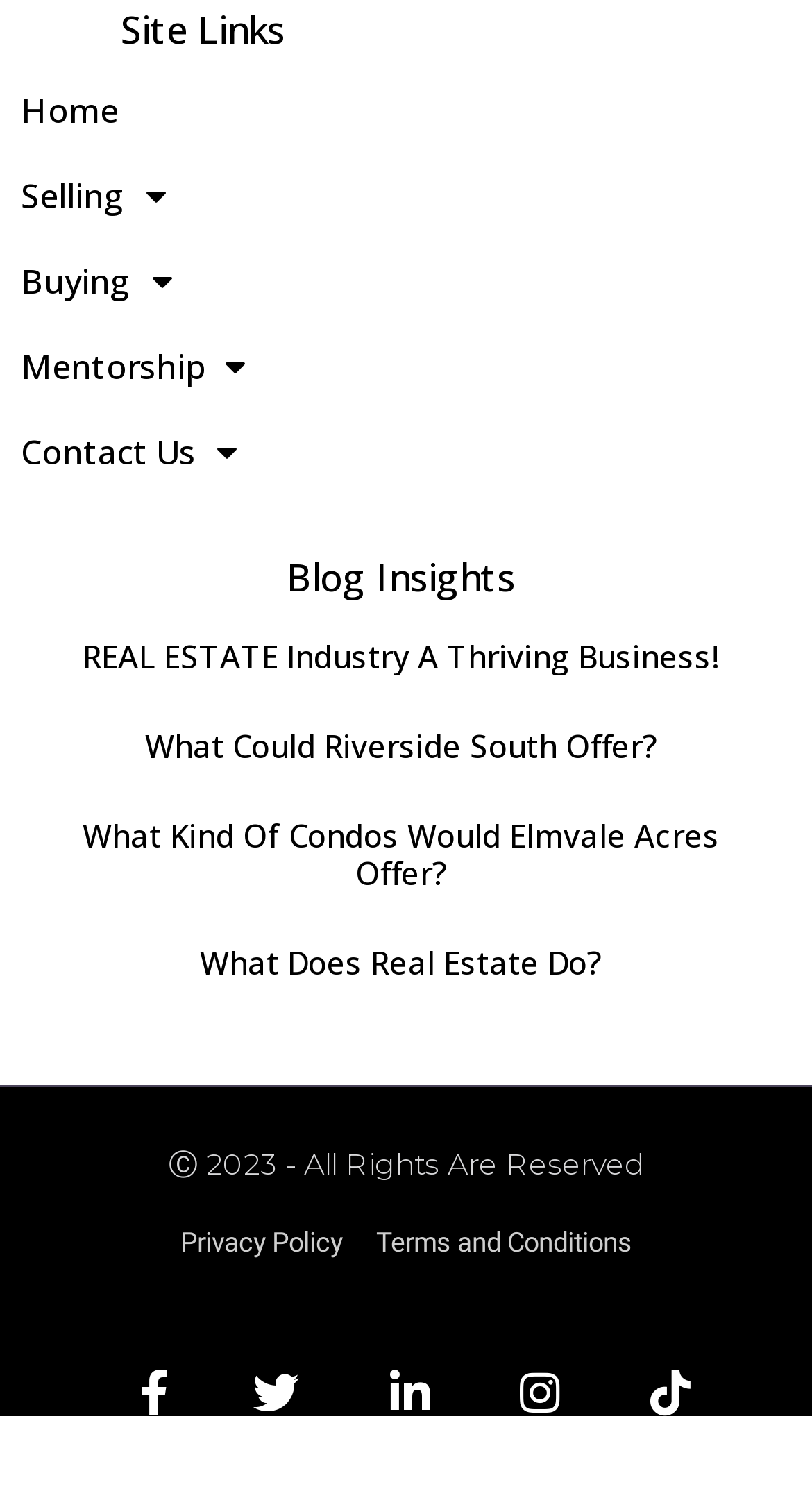What is the last link in the 'Blog Insights' section?
Look at the image and respond with a single word or a short phrase.

What Does Real Estate Do?